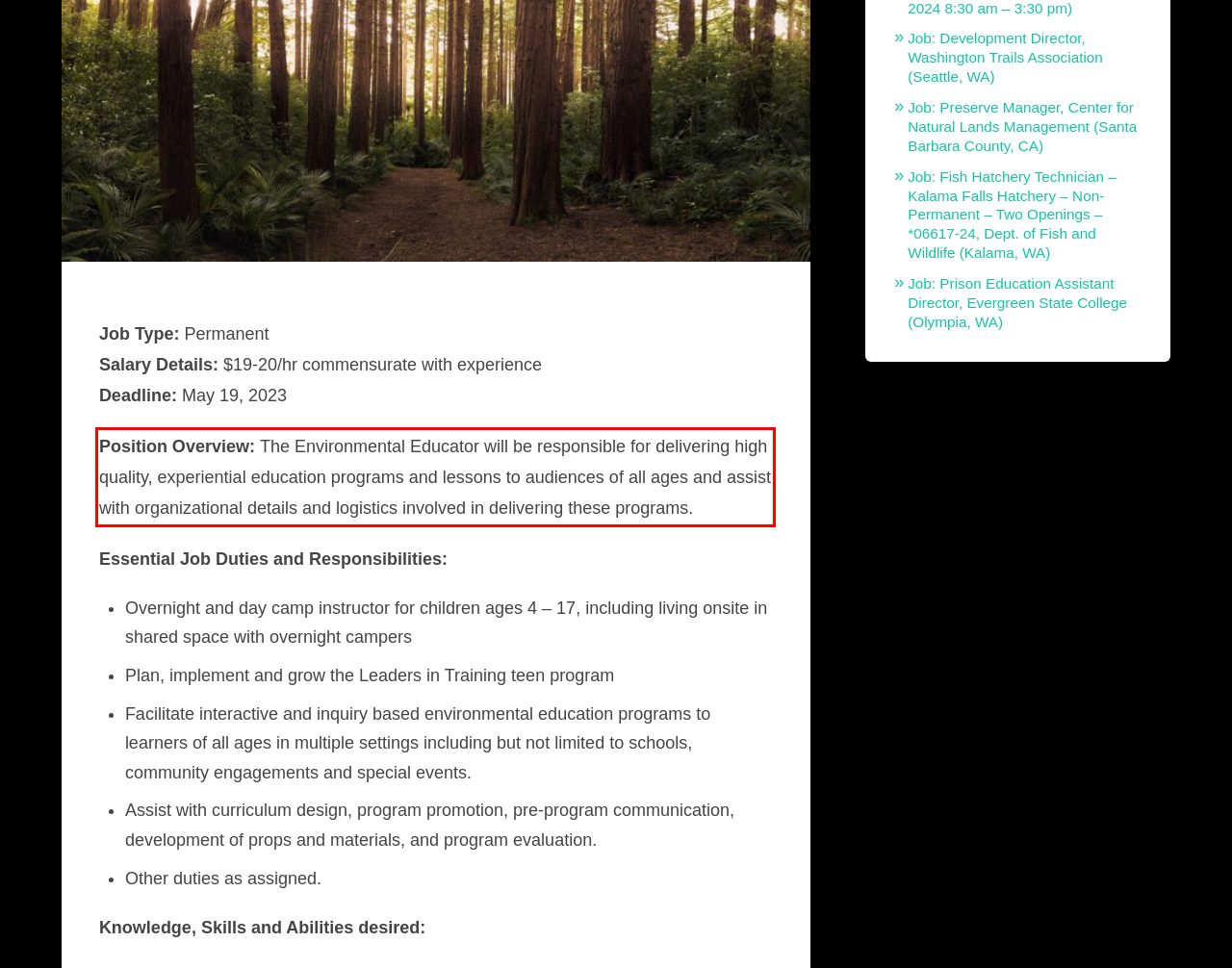Within the screenshot of a webpage, identify the red bounding box and perform OCR to capture the text content it contains.

Position Overview: The Environmental Educator will be responsible for delivering high quality, experiential education programs and lessons to audiences of all ages and assist with organizational details and logistics involved in delivering these programs.